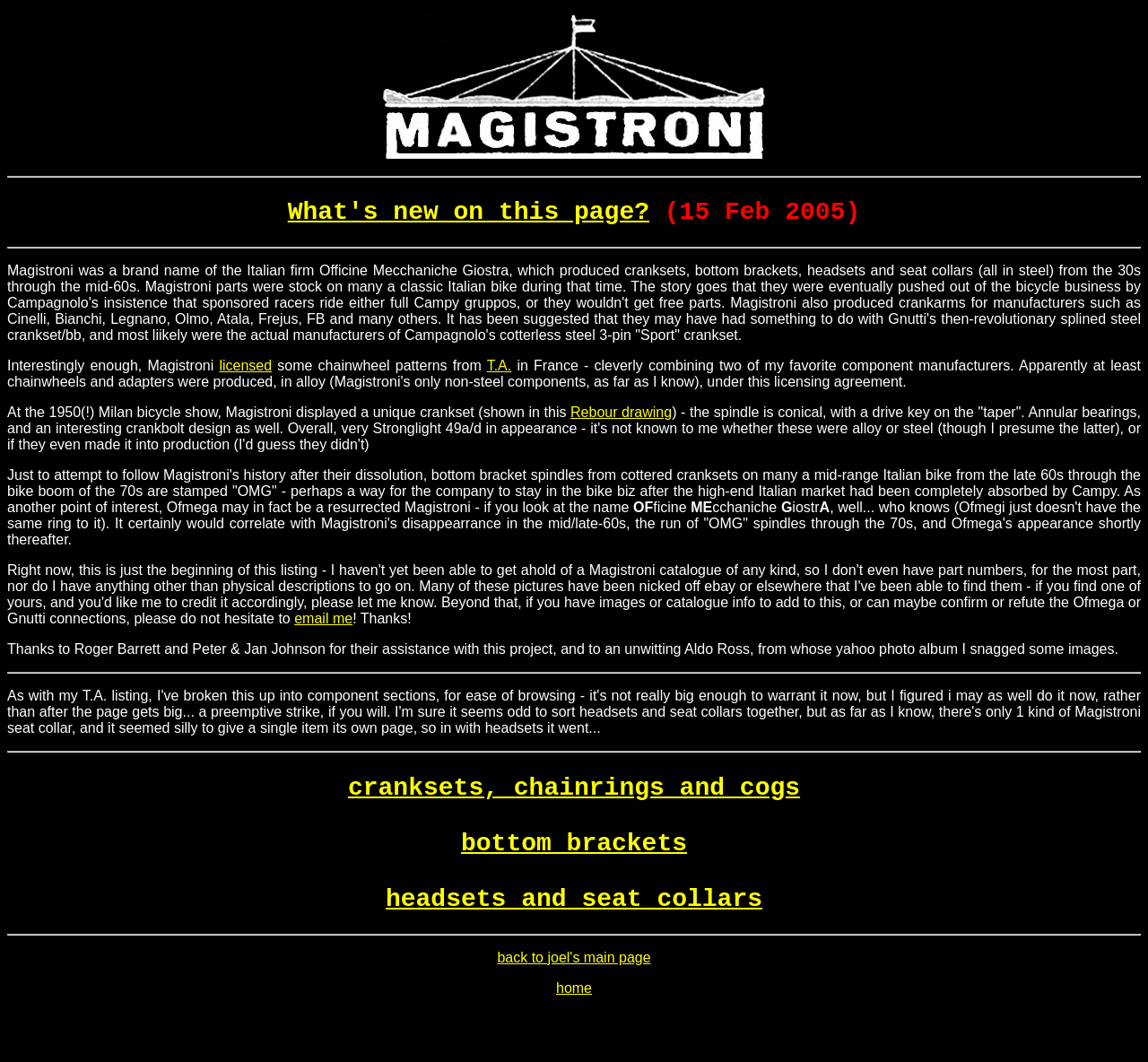Determine the bounding box coordinates of the clickable region to carry out the instruction: "Click on 'What's new on this page?'".

[0.251, 0.187, 0.566, 0.213]